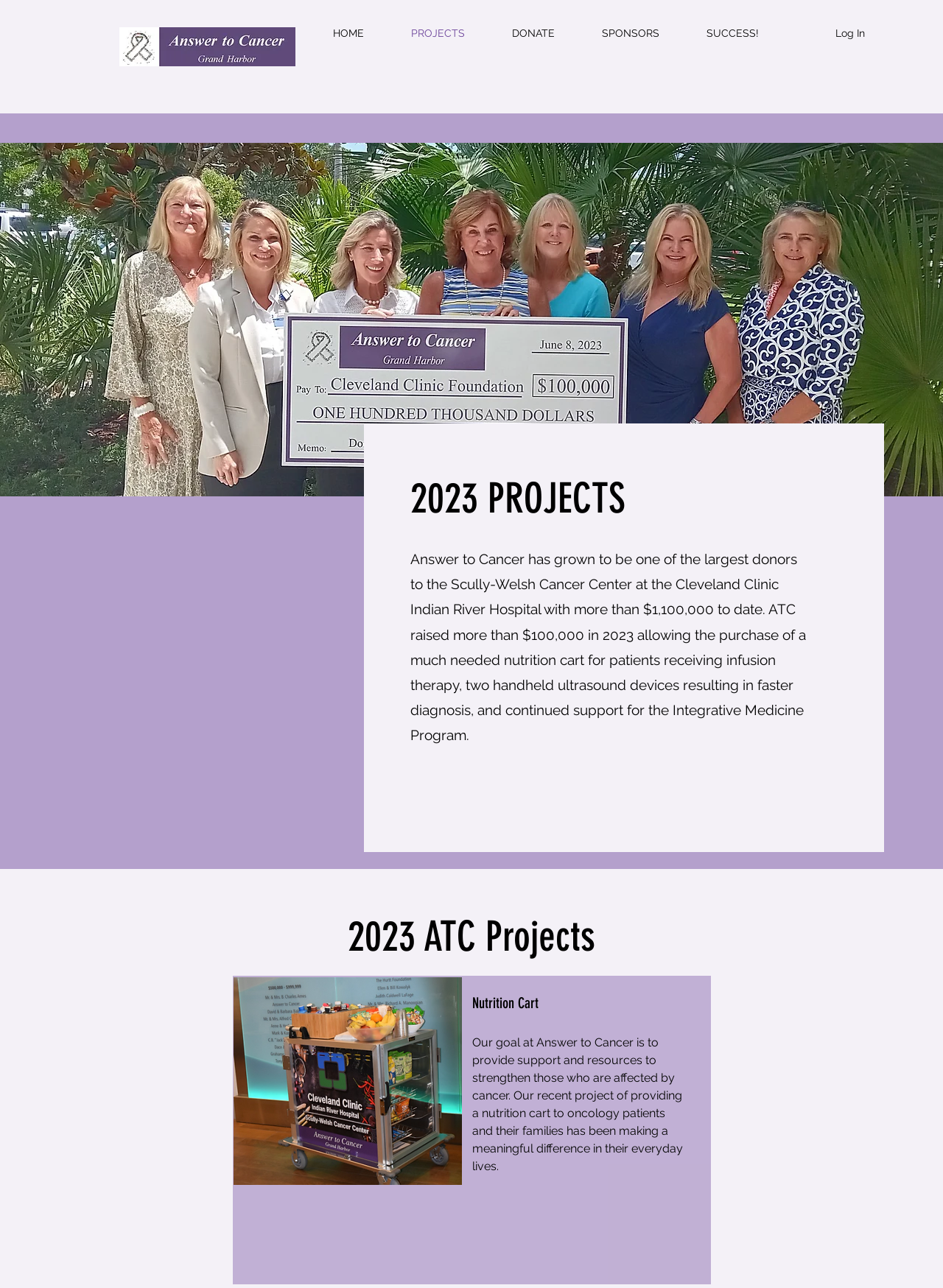Identify the bounding box coordinates of the HTML element based on this description: "Inquire about our services today!".

None